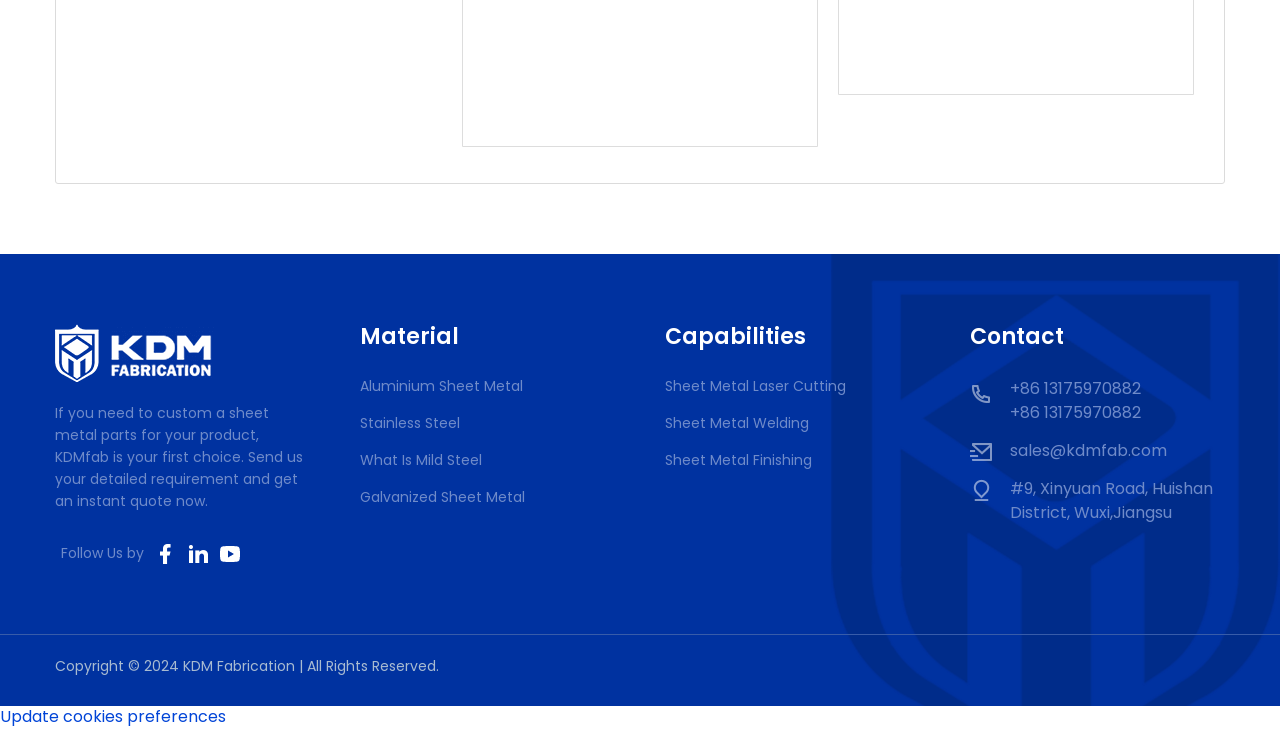What is the company's contact phone number?
Using the image as a reference, give a one-word or short phrase answer.

+86 13175970882